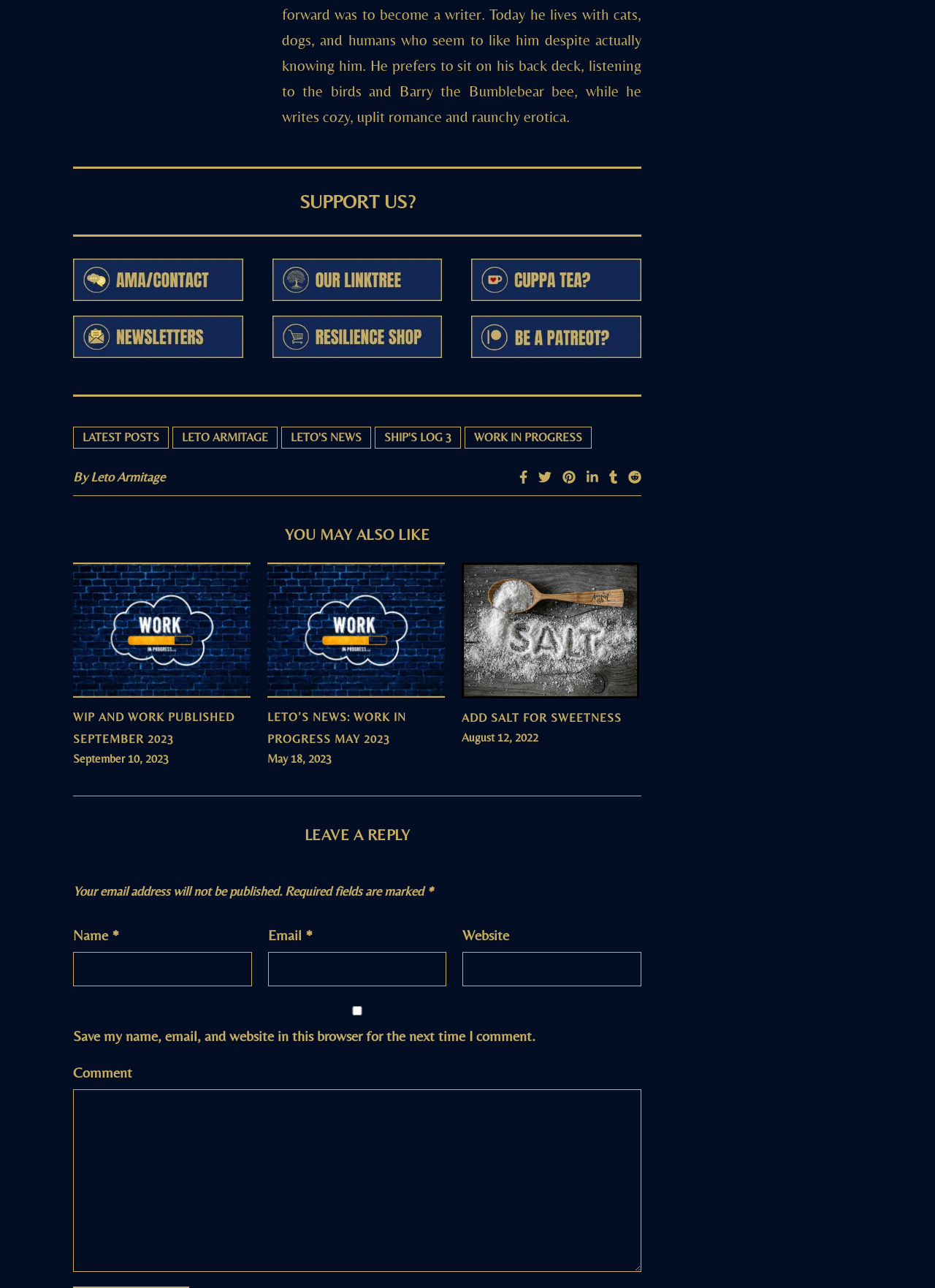Identify the bounding box coordinates for the region of the element that should be clicked to carry out the instruction: "Click on the 'LETO ARMITAGE' link". The bounding box coordinates should be four float numbers between 0 and 1, i.e., [left, top, right, bottom].

[0.184, 0.331, 0.297, 0.348]